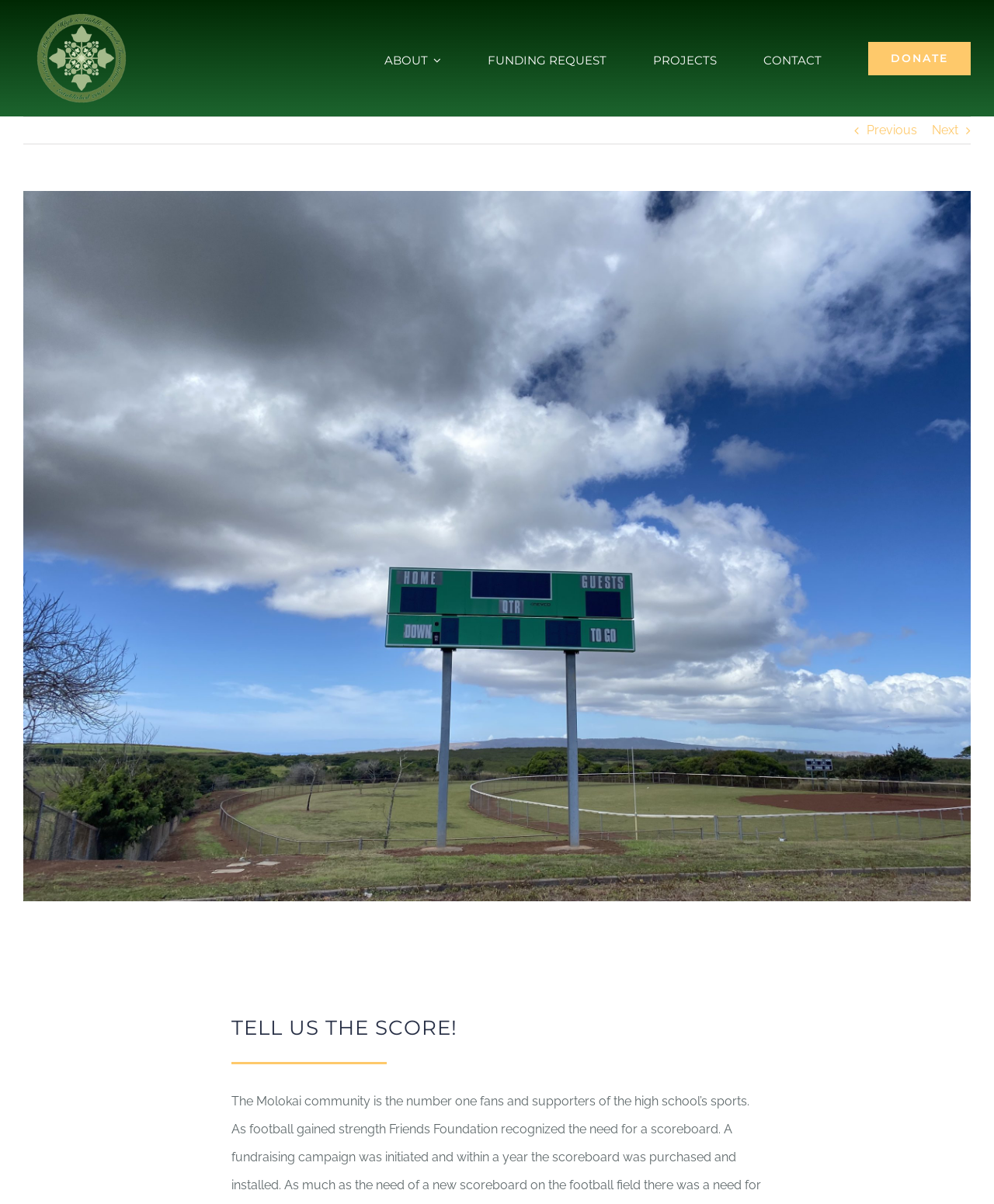Detail the features and information presented on the webpage.

The webpage is about the Friends of Molokai High and Middle Schools, specifically focusing on scoreboards for MHS sports. At the top left, there is a link to an unknown page. Below it, a navigation menu labeled "Charity Main Menu" spans across the top of the page, containing links to various pages such as "ABOUT", "FUNDING REQUEST", "PROJECTS", "CONTACT", and "DONATE". 

On the right side of the navigation menu, there are two links, "Previous" and "Next", which are likely used for pagination. Below these links, a large image takes up most of the page's width, with a link to view a larger version of the image. Above the image, there is a heading that reads "TELL US THE SCORE!" in a prominent font. 

Below the heading, there are two paragraphs of text. The first paragraph describes how the Molokai community supports the high school's sports, particularly football, and how the Friends Foundation recognized the need for a scoreboard. The second paragraph explains that a fundraising campaign was initiated, and within a year, the scoreboard was purchased and installed. 

At the bottom right of the page, there is a link labeled "Go to Top", which likely takes the user back to the top of the page.